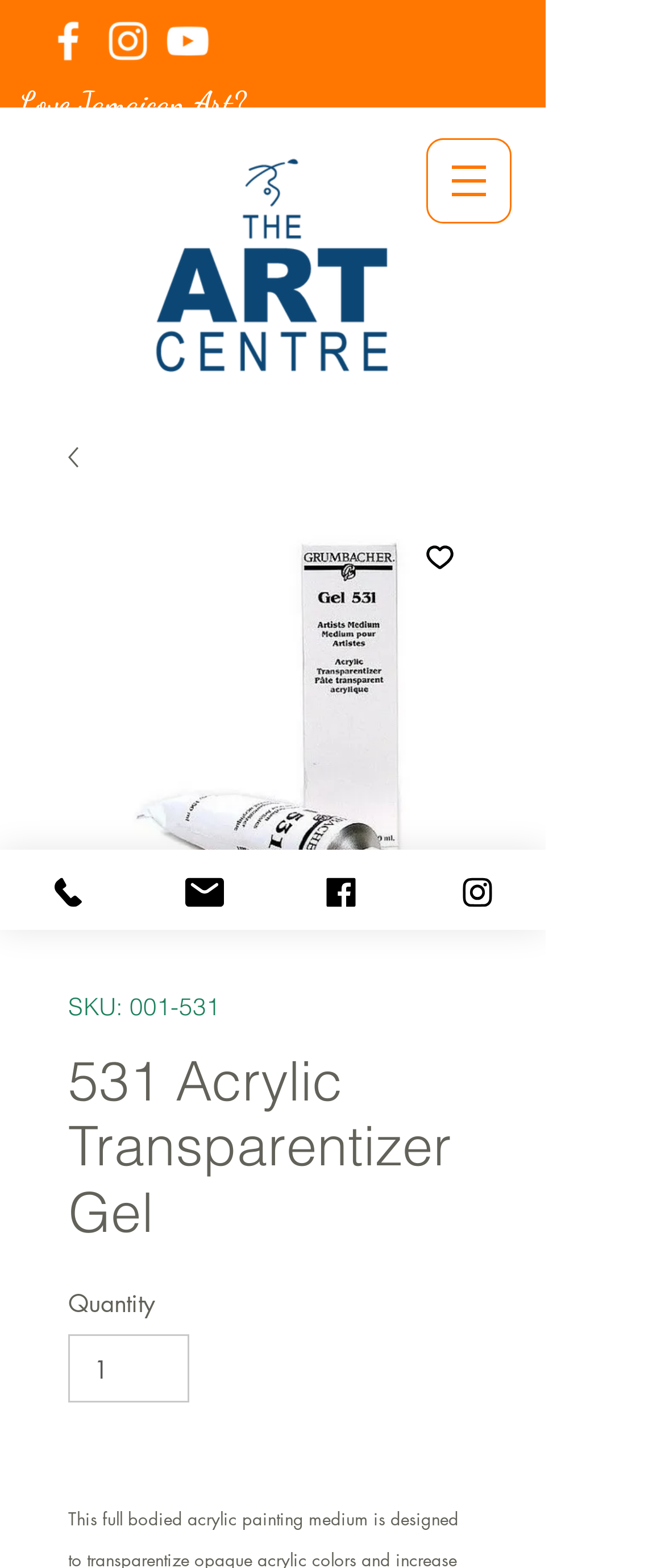Based on the image, give a detailed response to the question: What is the purpose of the button with a heart icon?

I found a button with a heart icon and the text 'Add to Wishlist' next to it. This suggests that the purpose of this button is to add the product to the user's wishlist.